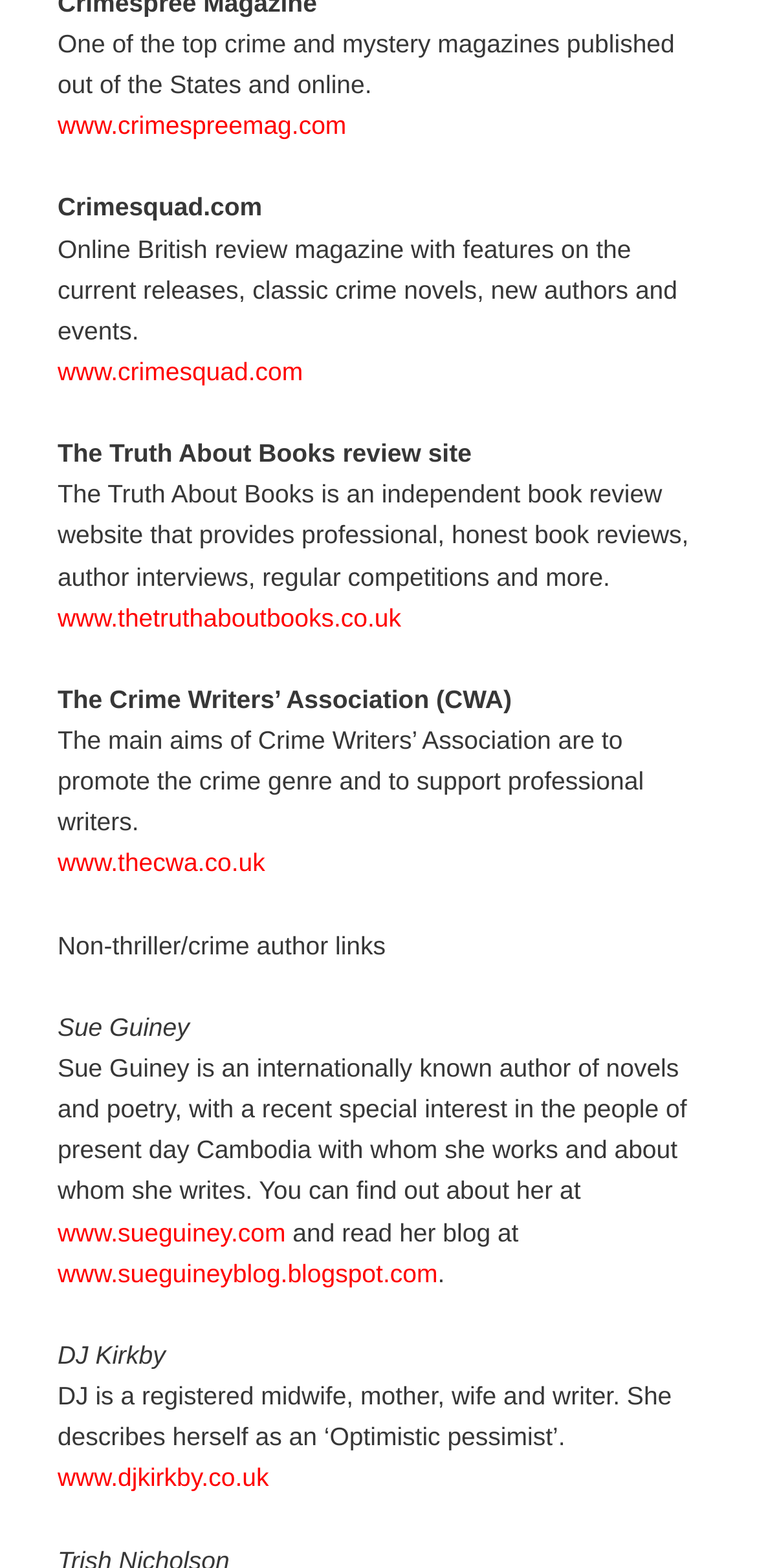Please reply with a single word or brief phrase to the question: 
What is the main aim of Crime Writers’ Association?

Promote crime genre